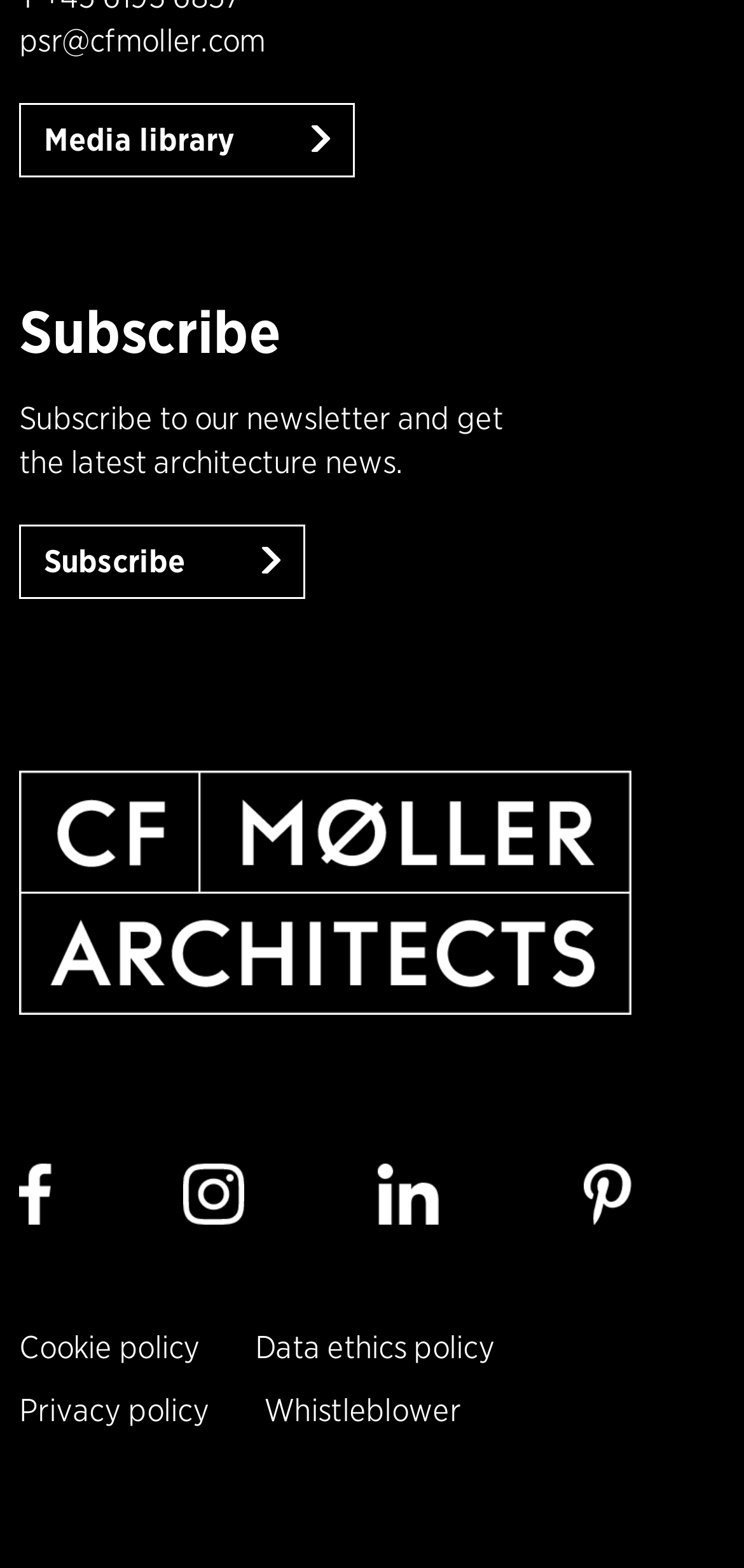Please study the image and answer the question comprehensively:
What is the purpose of the 'Subscribe' button?

The 'Subscribe' button is located at the top of the webpage, and its purpose is to allow users to subscribe to the company's newsletter and receive the latest architecture news.